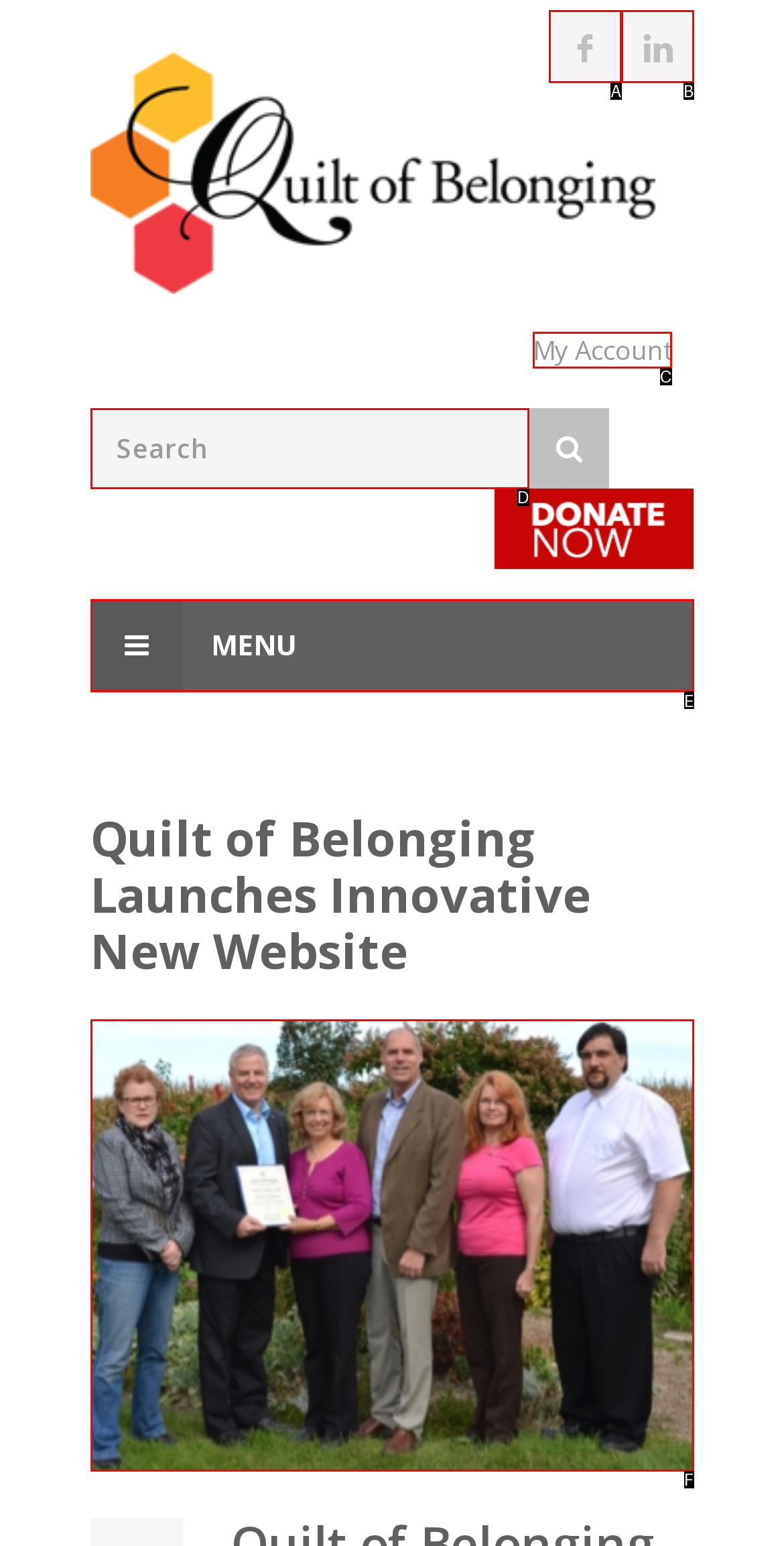Using the element description: title="facebook", select the HTML element that matches best. Answer with the letter of your choice.

A